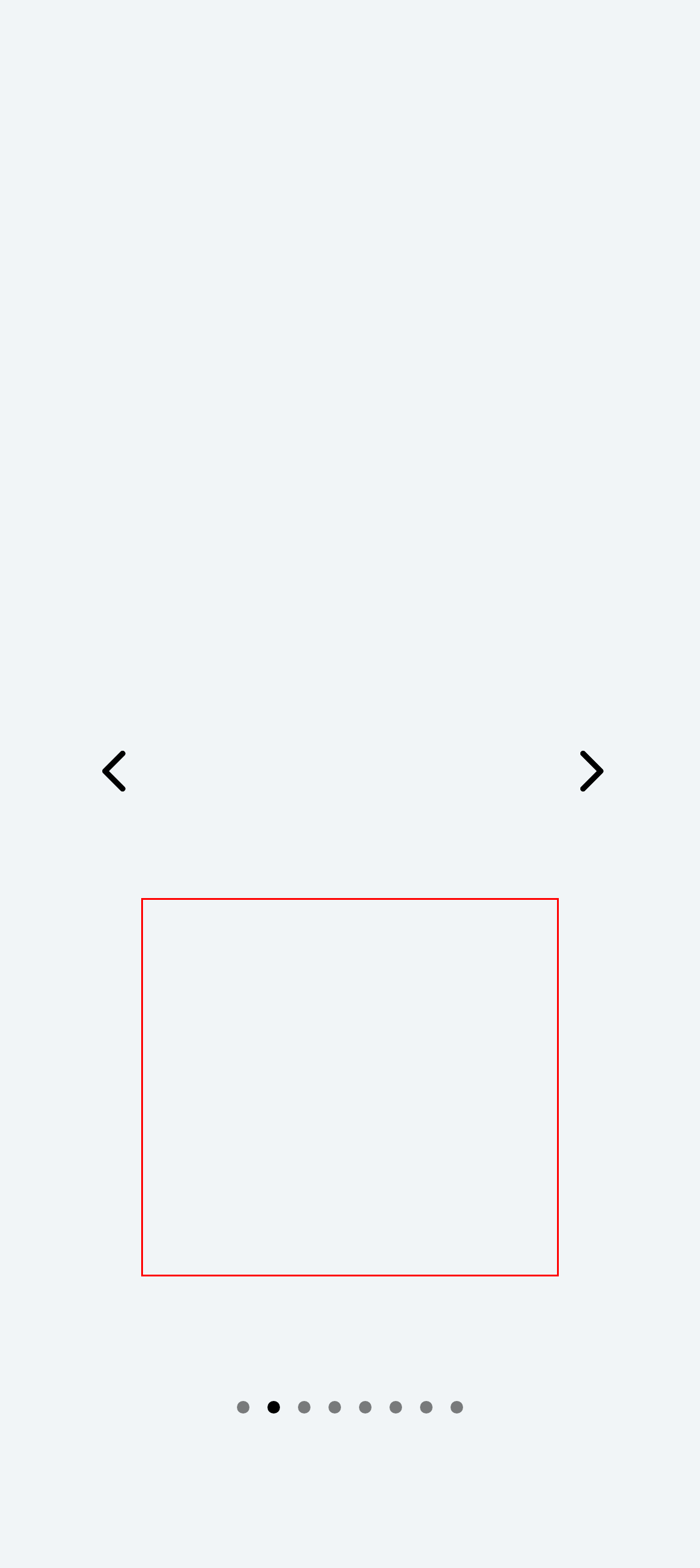There is a screenshot of a webpage with a red bounding box around a UI element. Please use OCR to extract the text within the red bounding box.

I cannot thank her enough for her level of care and expertise in performing my surgery. I highly recommend Dr. Khan to anyone who is facing neurological problems."